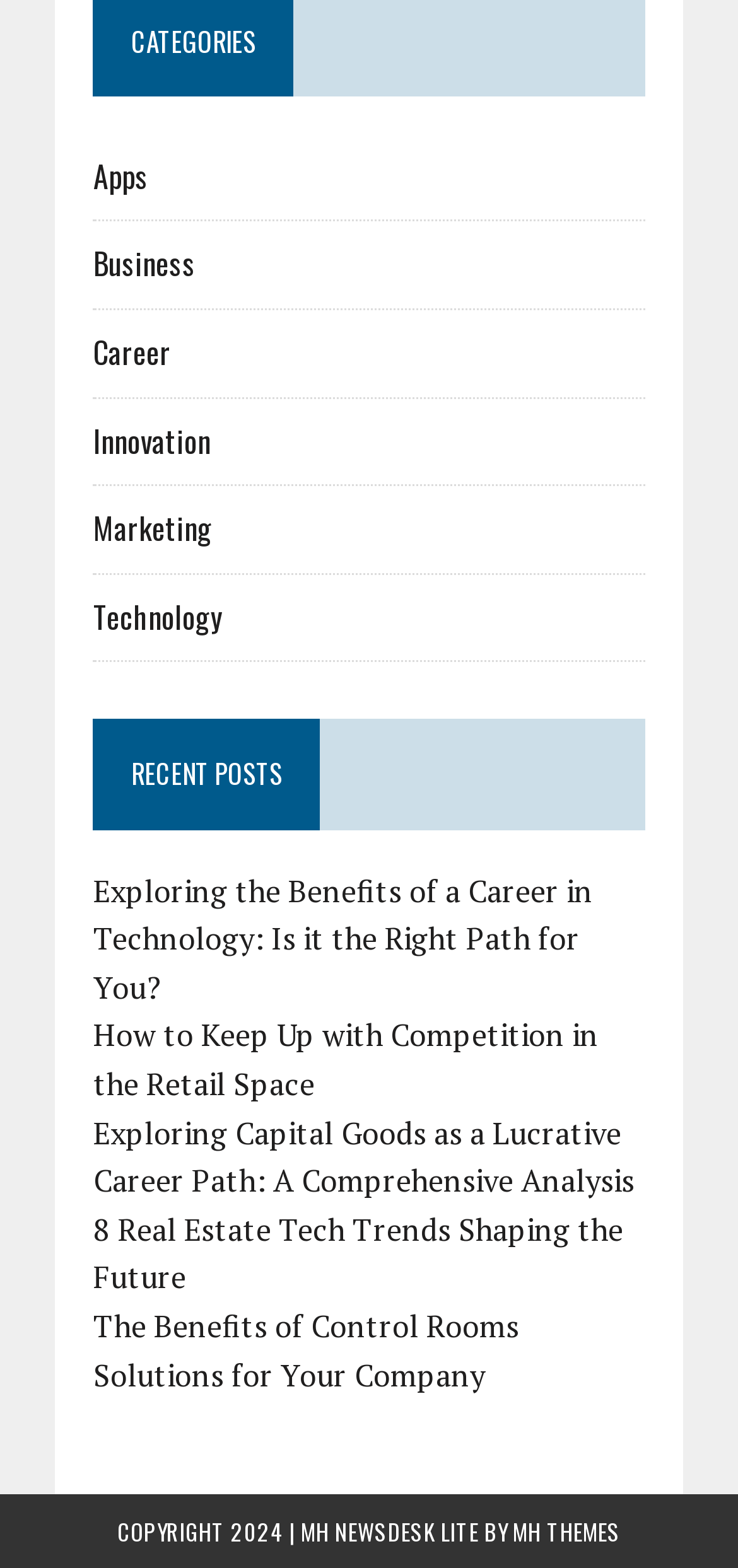Please answer the following question as detailed as possible based on the image: 
What is the theme provider?

The theme provider is mentioned at the bottom of the webpage, and it is 'MH THEMES', which is a link.